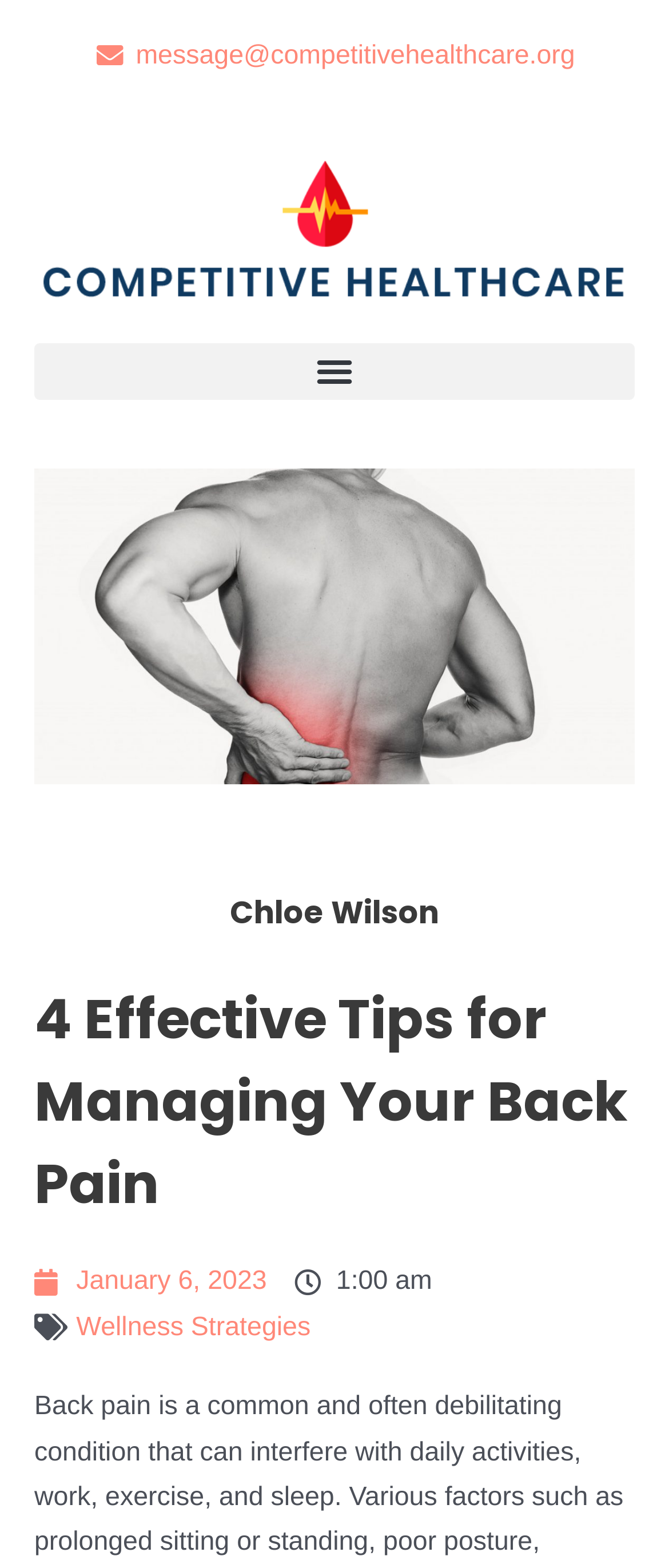Please determine and provide the text content of the webpage's heading.

4 Effective Tips for Managing Your Back Pain